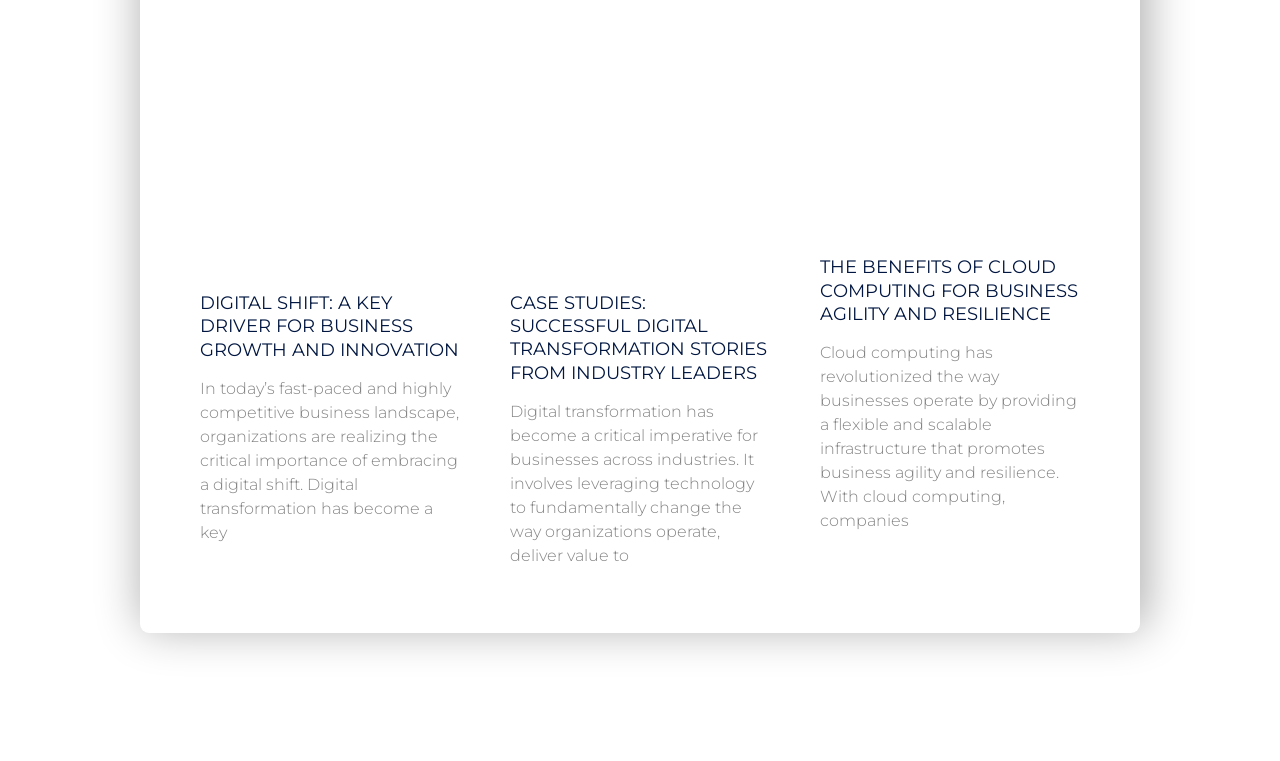Provide a one-word or short-phrase answer to the question:
What is the main topic of this webpage?

Digital Shift